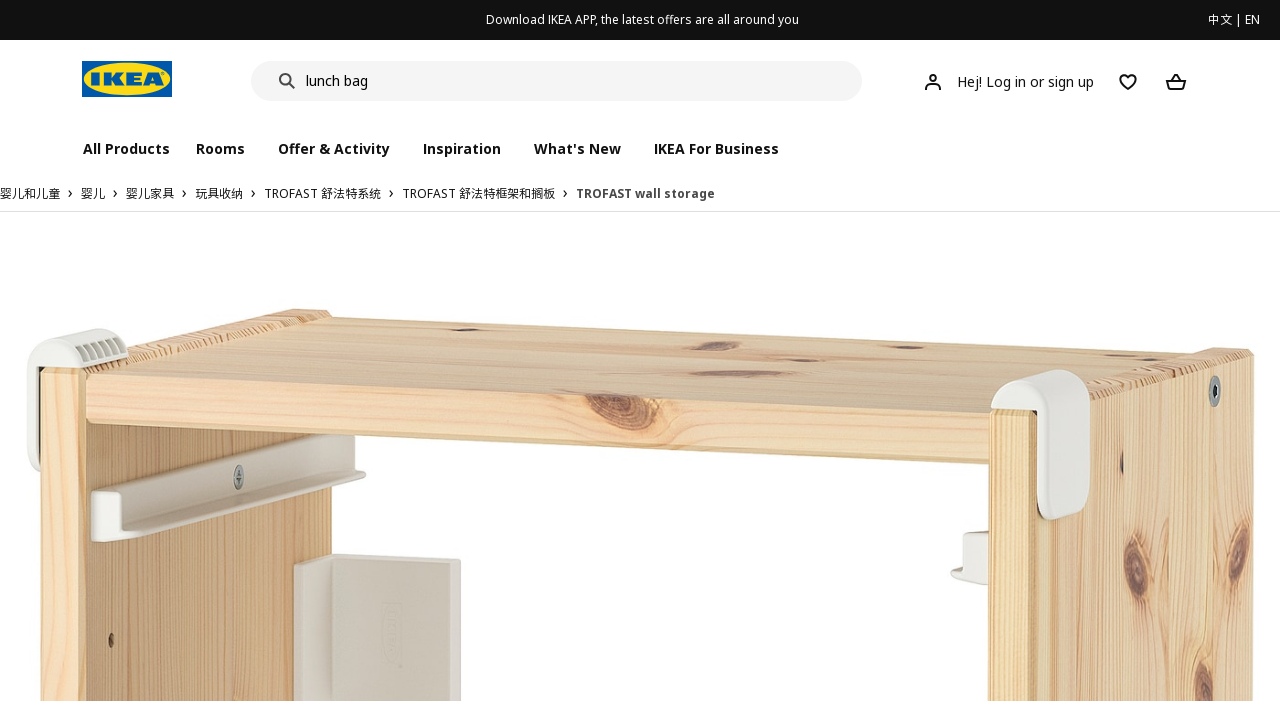Using the image as a reference, answer the following question in as much detail as possible:
What is the function of the button with an image of a person?

I determined the function of the button by looking at the text 'Hej! Log in or sign up' nearby, which suggests that the button is used to log in or sign up for an account.